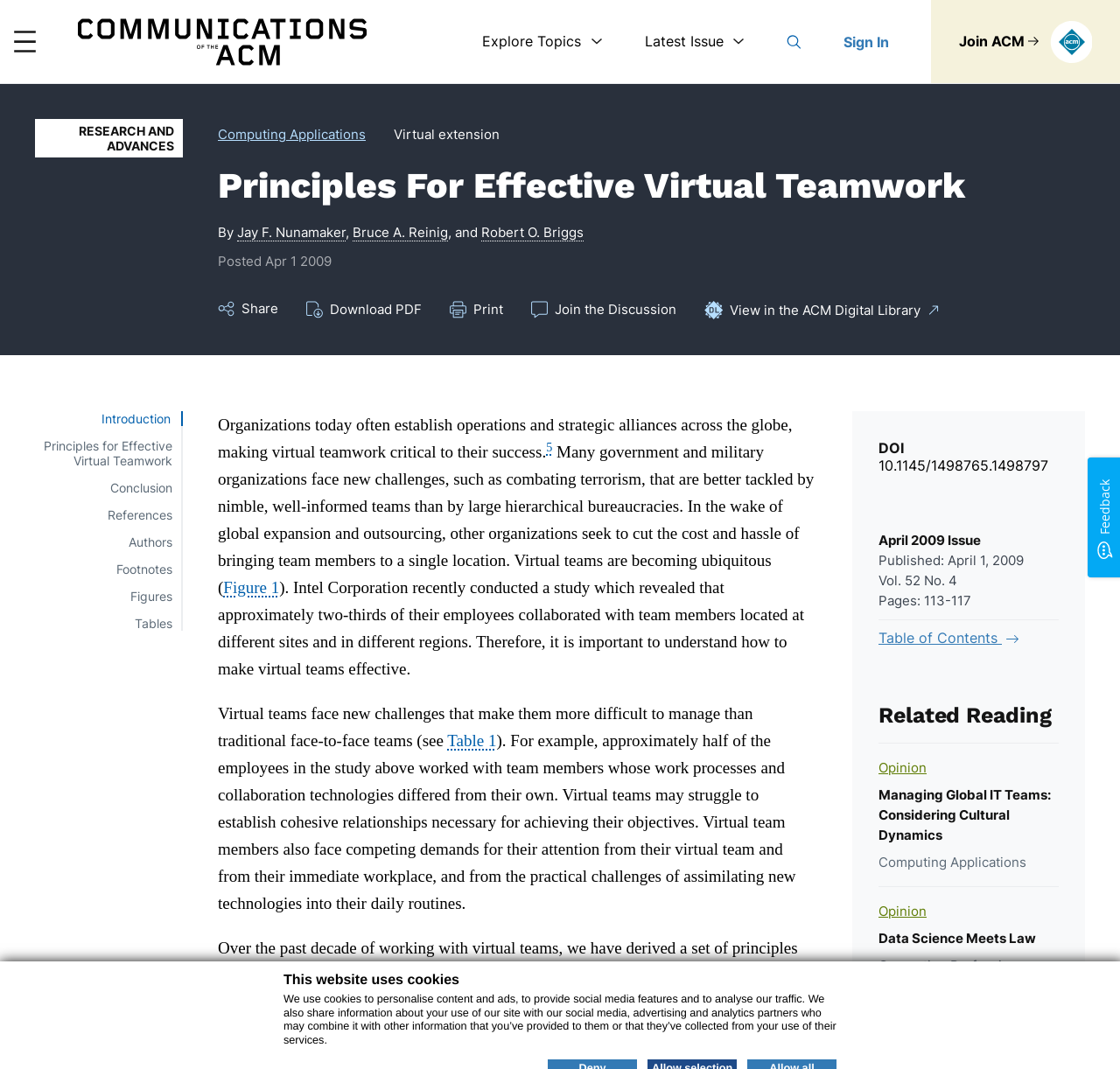What is the name of the organization that published the article?
Please provide an in-depth and detailed response to the question.

The organization that published the article is ACM, which can be inferred from the logo and the name 'Communications of the ACM' at the top of the webpage.